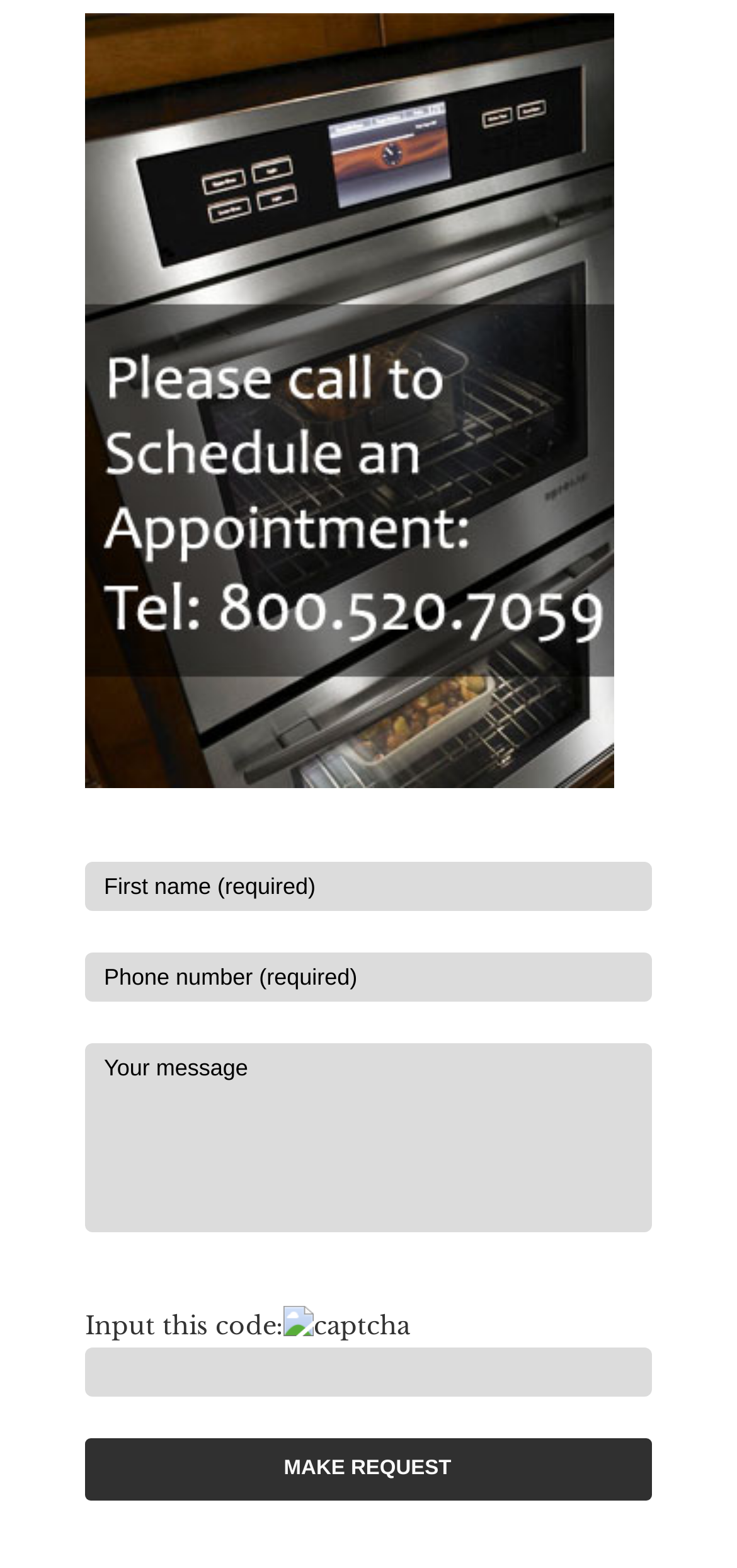Is the phone number field required?
Examine the screenshot and reply with a single word or phrase.

Yes